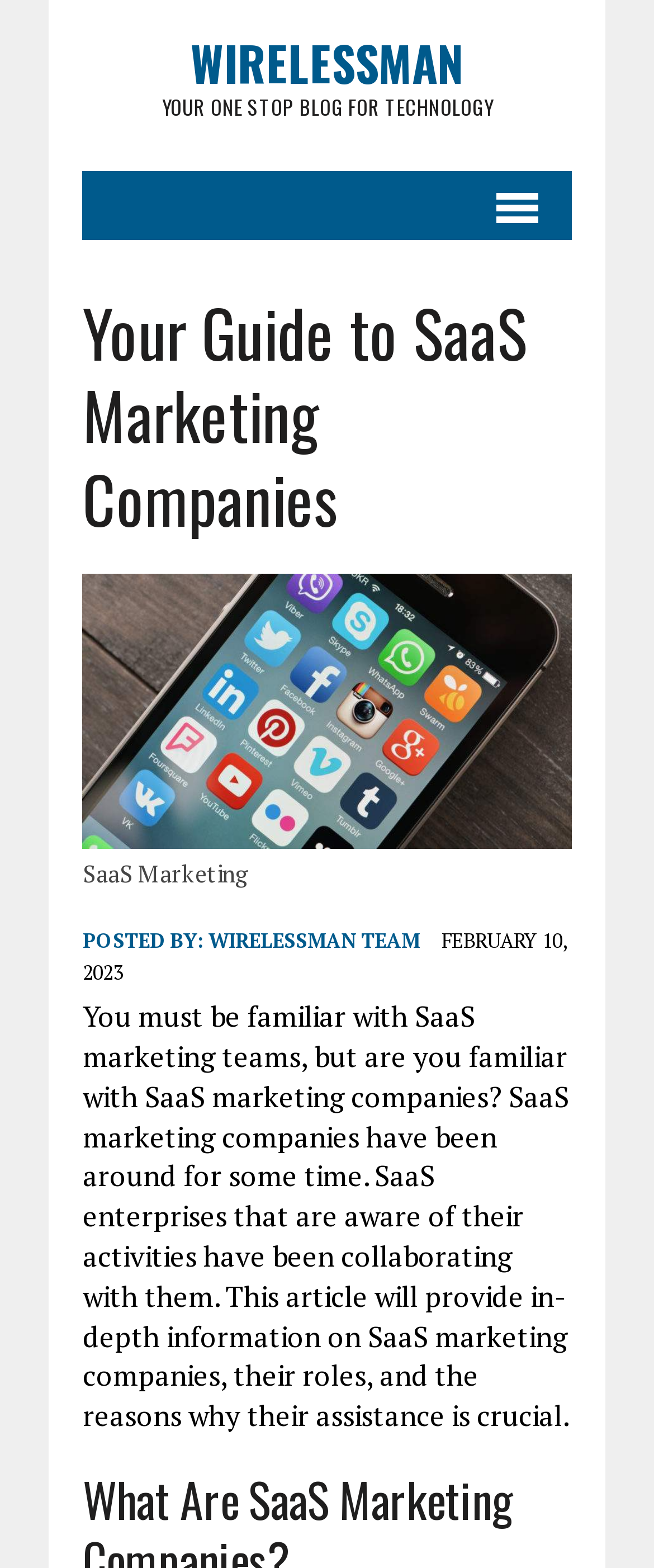Highlight the bounding box of the UI element that corresponds to this description: "MENU".

[0.689, 0.109, 0.874, 0.153]